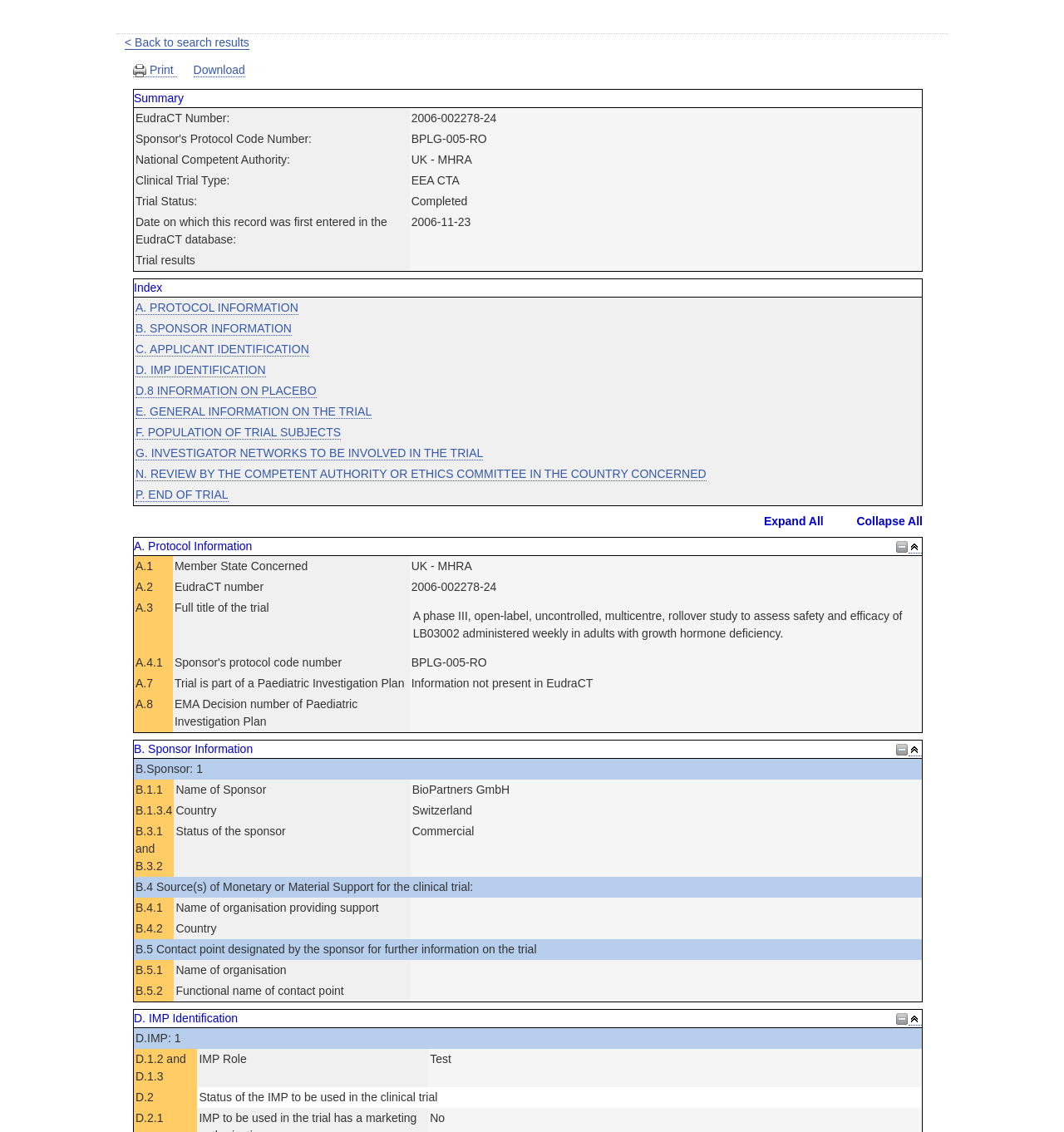Given the description: "A. PROTOCOL INFORMATION", determine the bounding box coordinates of the UI element. The coordinates should be formatted as four float numbers between 0 and 1, [left, top, right, bottom].

[0.127, 0.265, 0.28, 0.278]